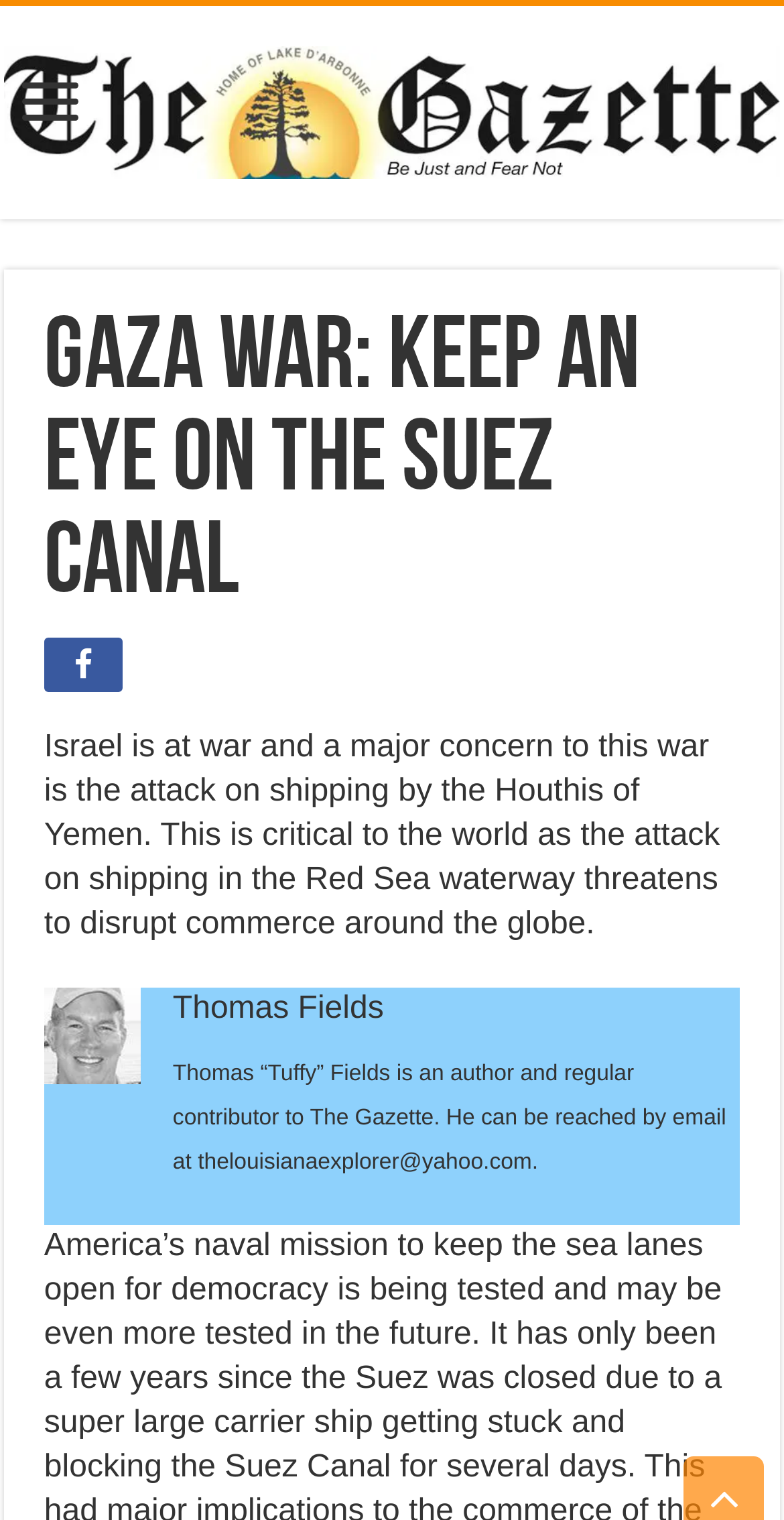Identify the main heading of the webpage and provide its text content.

Gaza War: Keep an eye on the Suez Canal